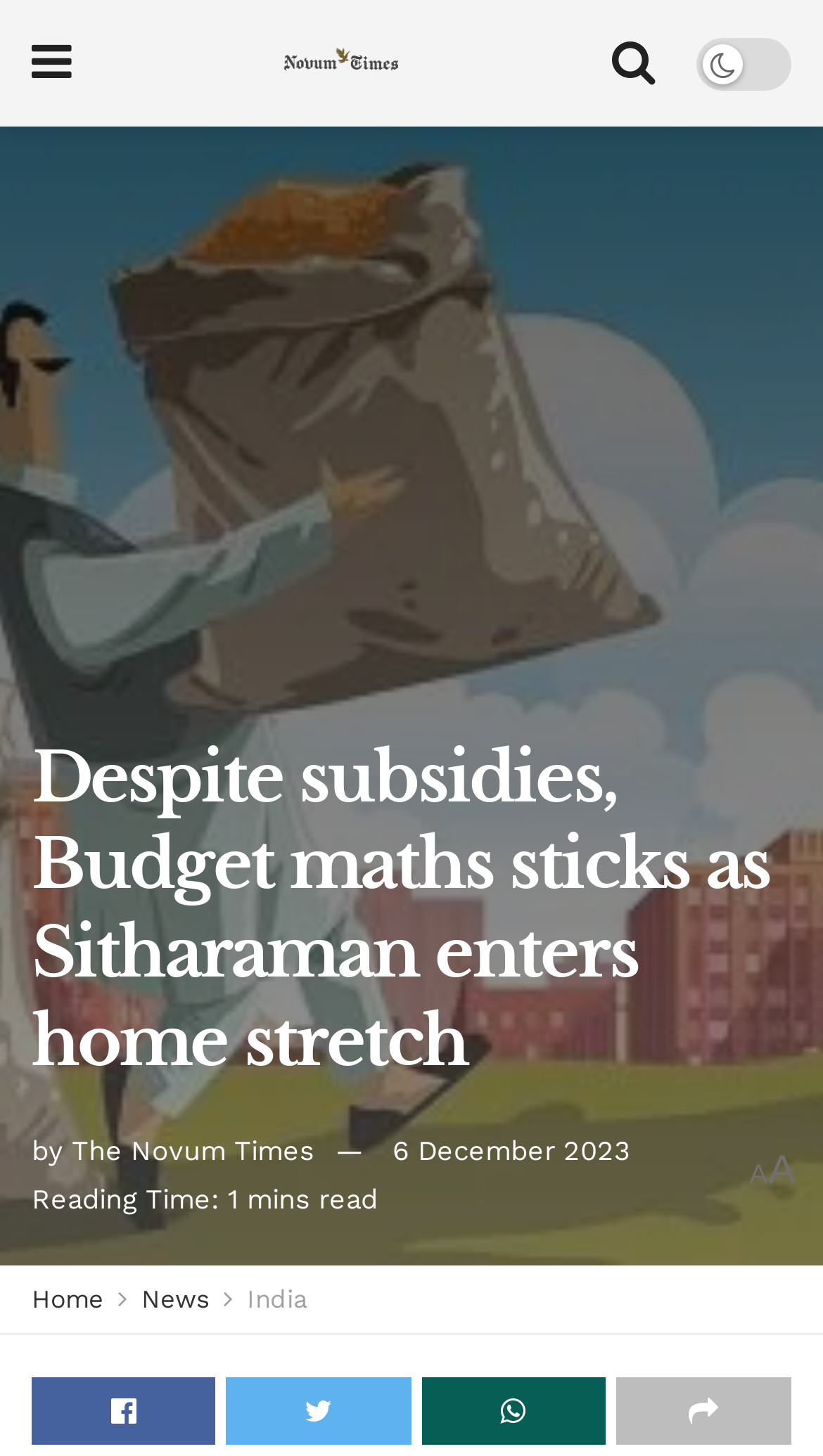Answer the question below in one word or phrase:
What is the date of the article?

6 December 2023